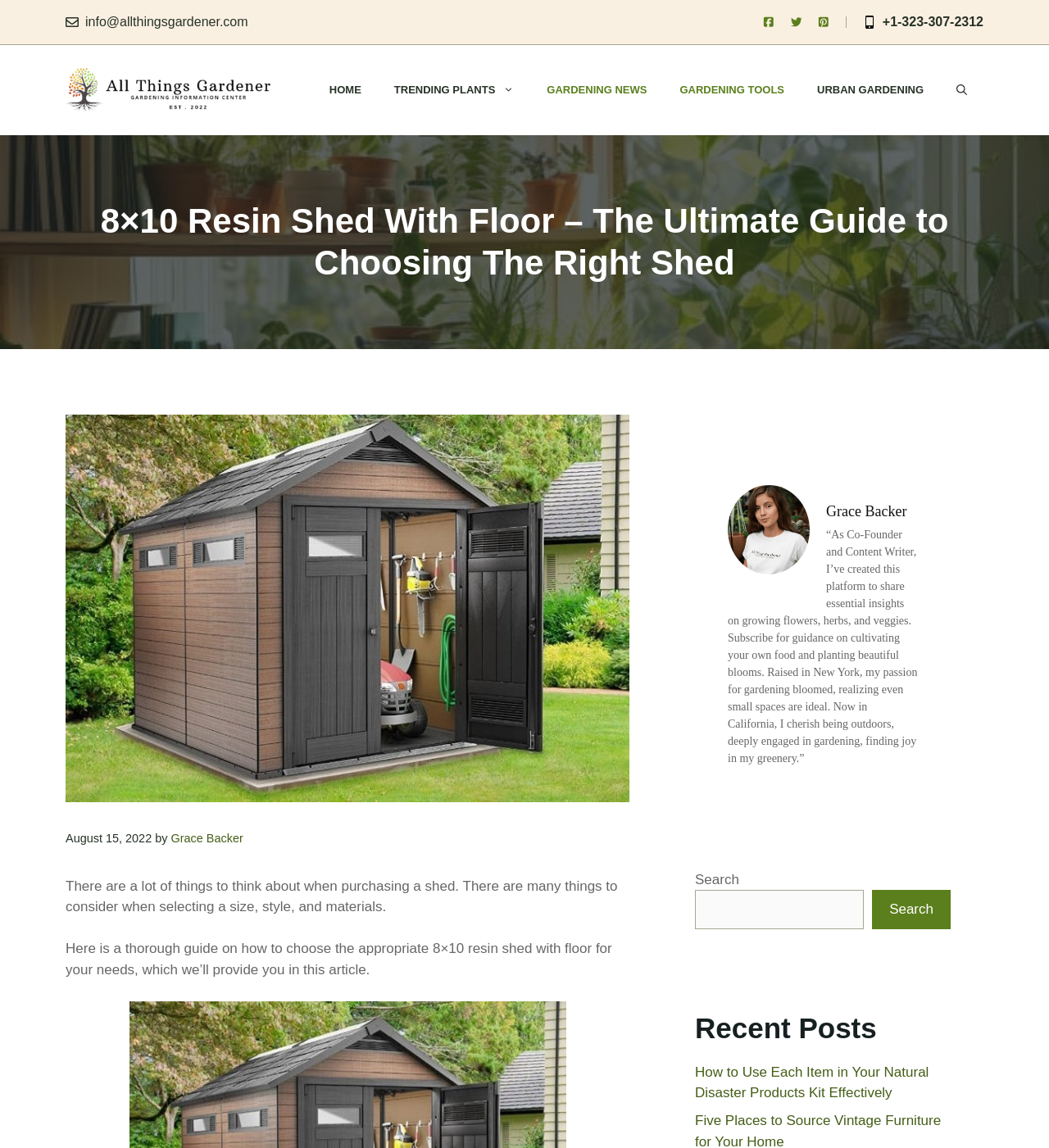Determine the bounding box for the HTML element described here: "Search". The coordinates should be given as [left, top, right, bottom] with each number being a float between 0 and 1.

[0.831, 0.775, 0.906, 0.809]